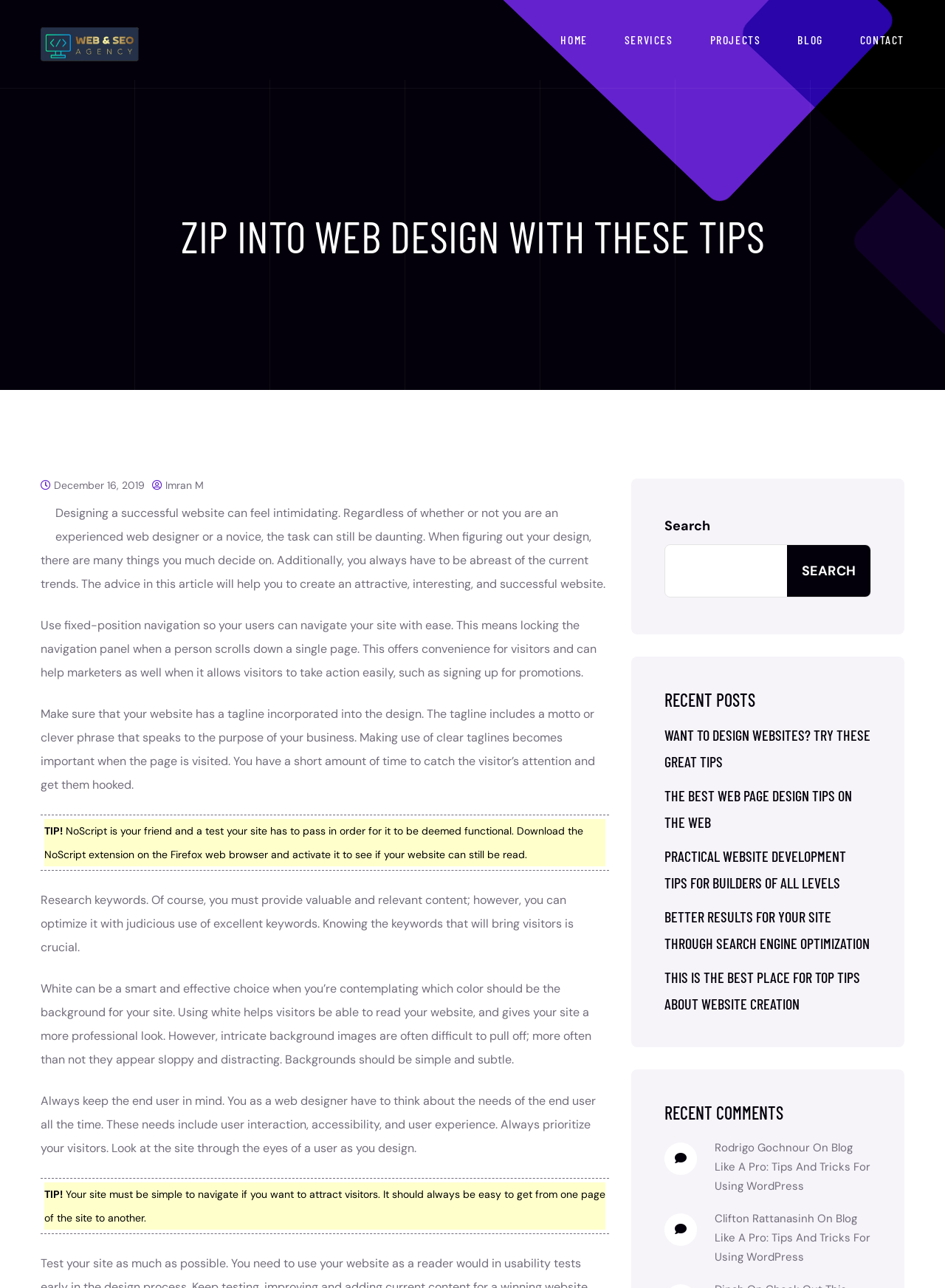Provide the bounding box coordinates for the UI element that is described by this text: "Blog". The coordinates should be in the form of four float numbers between 0 and 1: [left, top, right, bottom].

[0.844, 0.021, 0.871, 0.041]